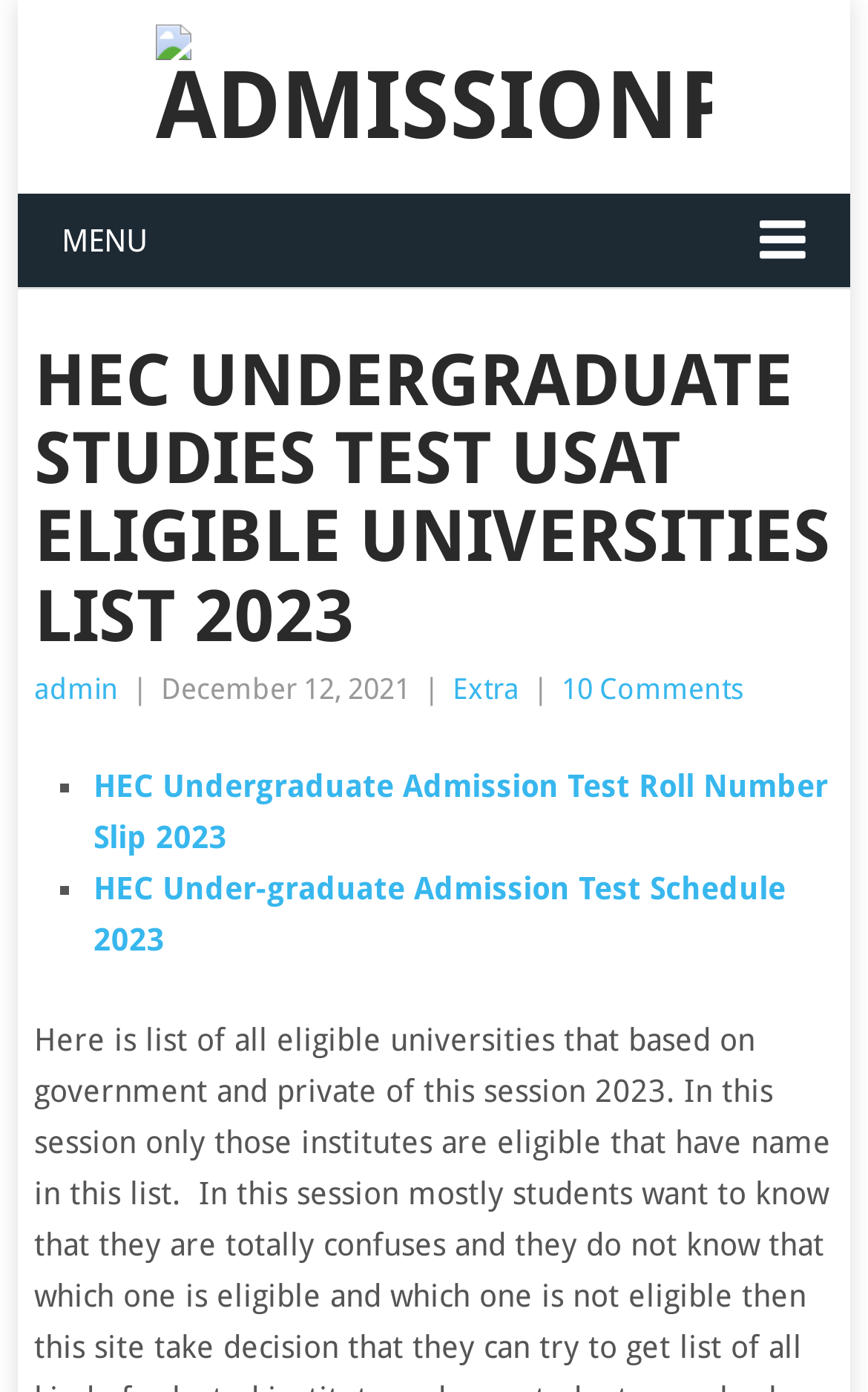How many list items are present on the webpage?
Using the information presented in the image, please offer a detailed response to the question.

The list items are represented by the ListMarker elements which are followed by link elements. By counting the number of ListMarker elements, we can determine that there are 2 list items present on the webpage.